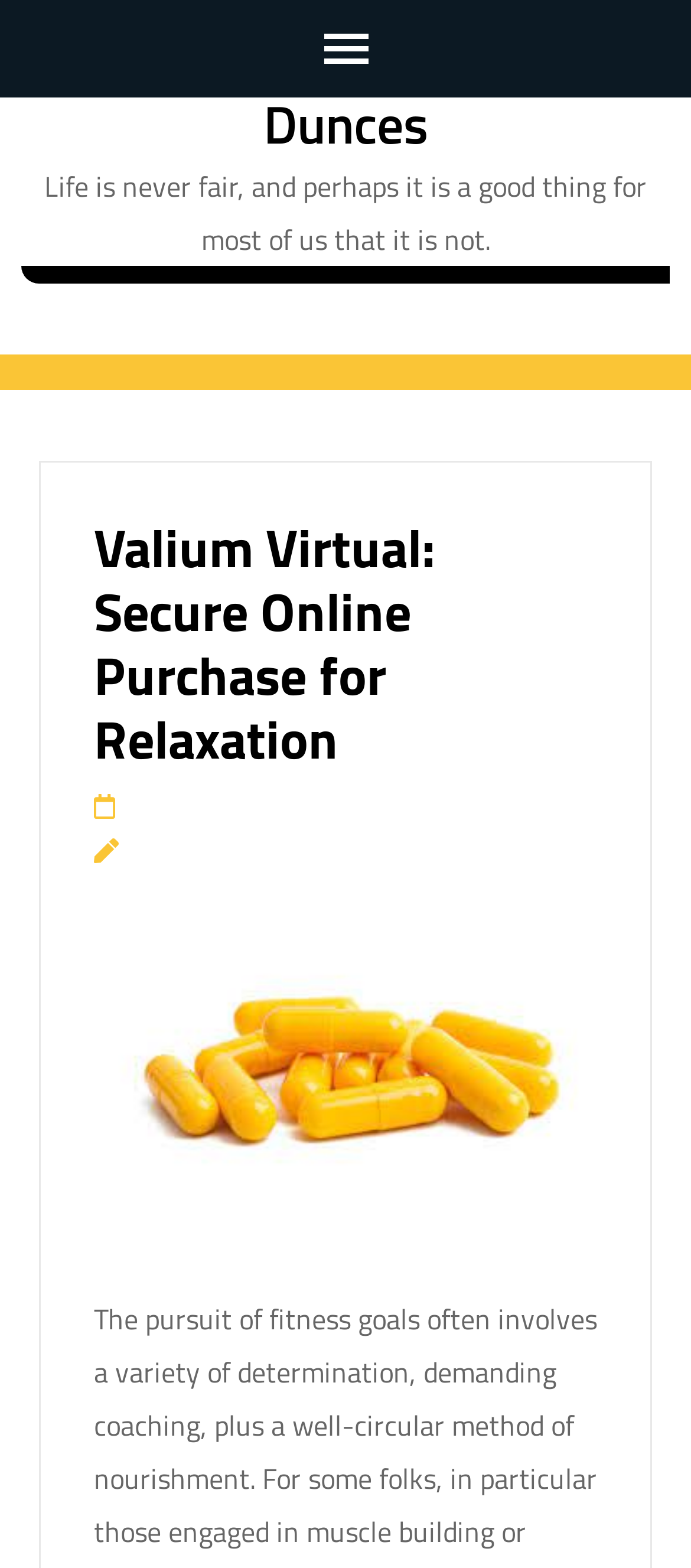Write an exhaustive caption that covers the webpage's main aspects.

The webpage is titled "Valium Virtual: Secure Online Purchase for Relaxation – Dunces". At the top, there is a button located almost at the center of the page, taking up about 13% of the page's width. Below the button, there is a link "Dunces" positioned slightly to the left of the center.

Further down, there is a quote "Life is never fair, and perhaps it is a good thing for most of us that it is not." that spans almost the entire width of the page. Below the quote, there is a large header section that occupies about 53% of the page's height. Within this section, there is a heading "Valium Virtual: Secure Online Purchase for Relaxation" that is positioned at the top-left corner of the section. To the right of the heading, there are two links placed one below the other, both relatively small in size.